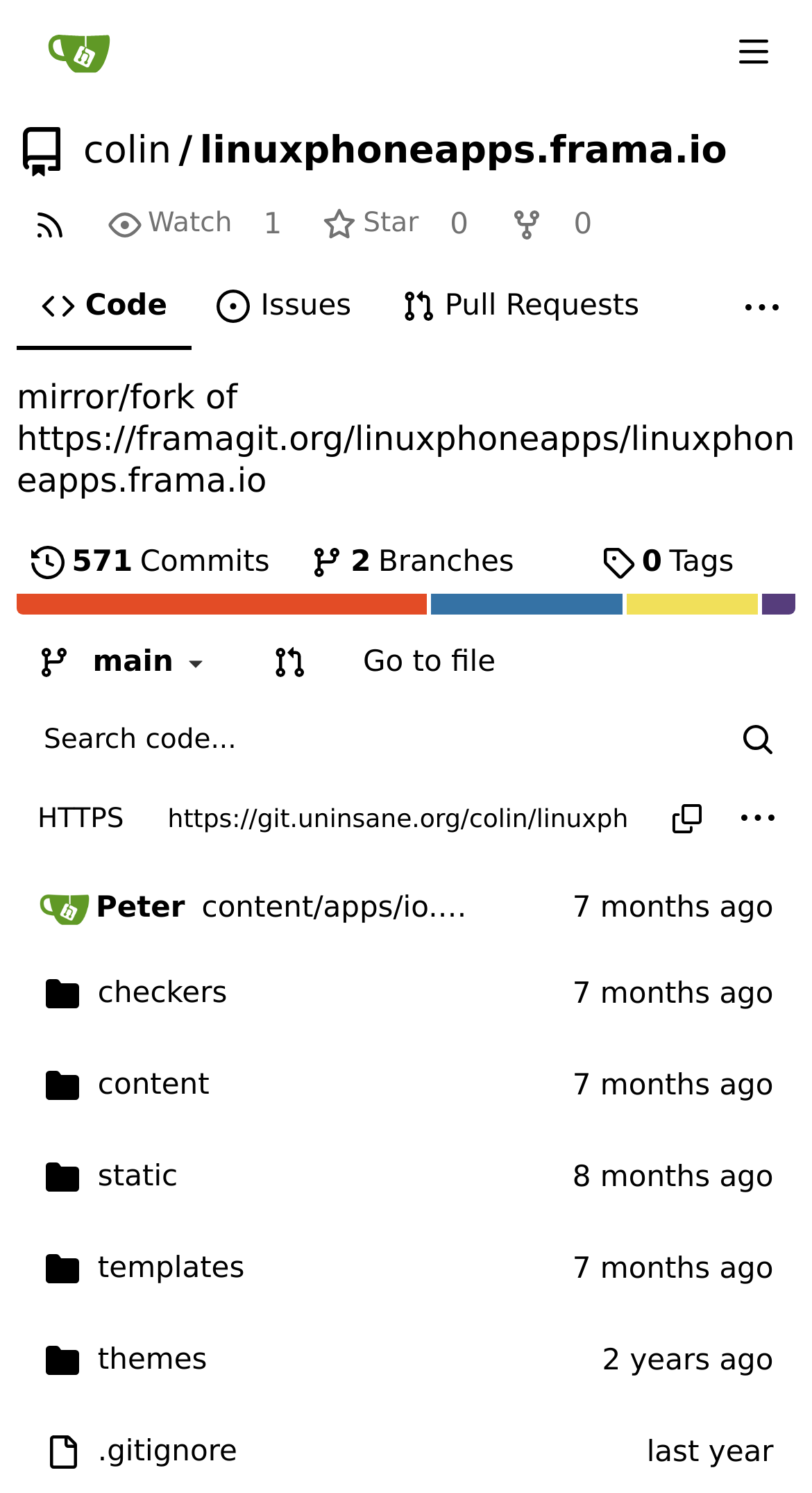How many commits are there in this repository?
Refer to the screenshot and deliver a thorough answer to the question presented.

The number of commits can be found in the link '571 Commits' located below the navigation bar. This link is likely to lead to a page showing the commit history of the repository.